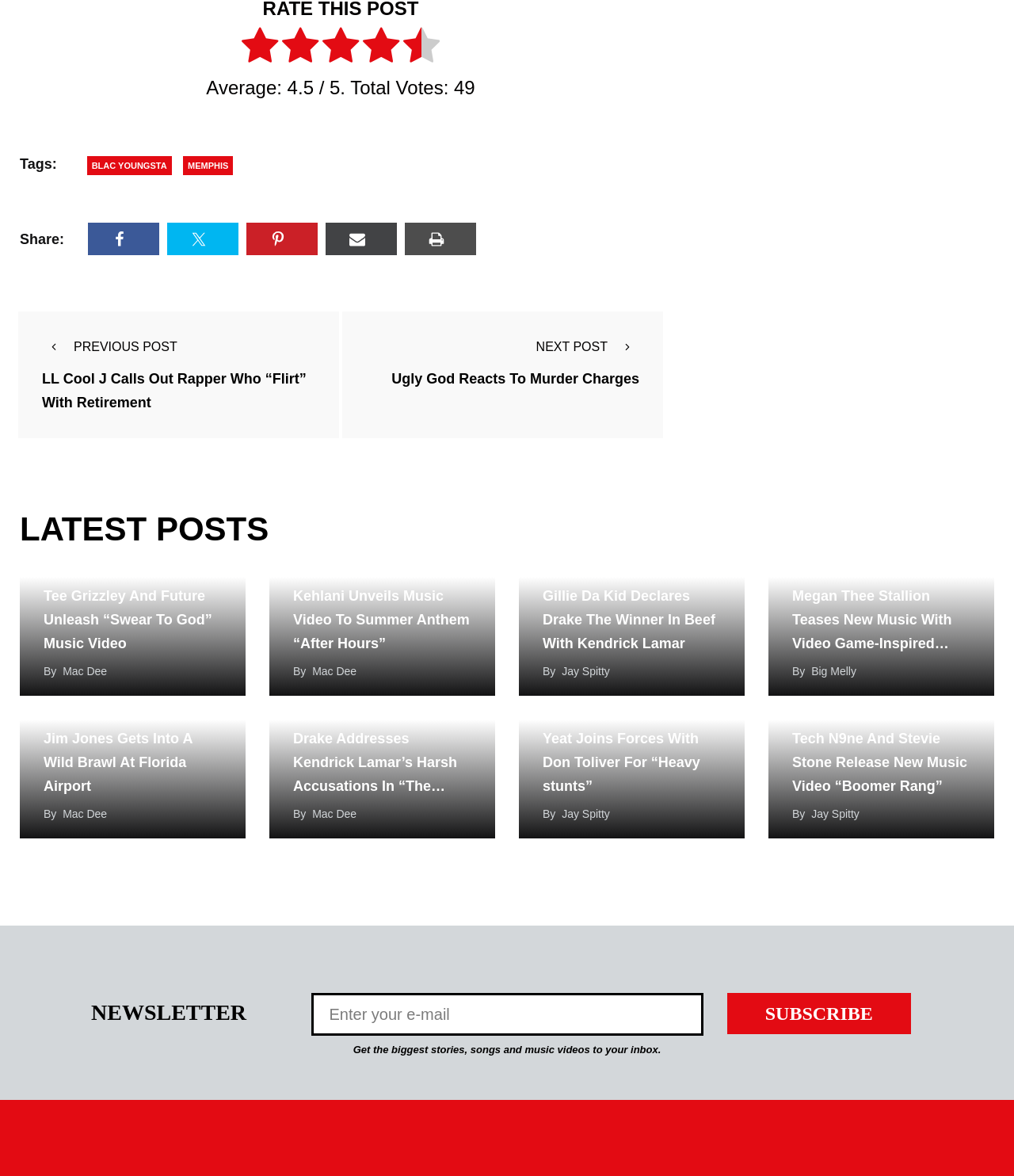What is the average rating?
Look at the image and provide a detailed response to the question.

The average rating is 4.5 out of 5, which is indicated by the text 'Average: 4.5' at the top of the webpage.